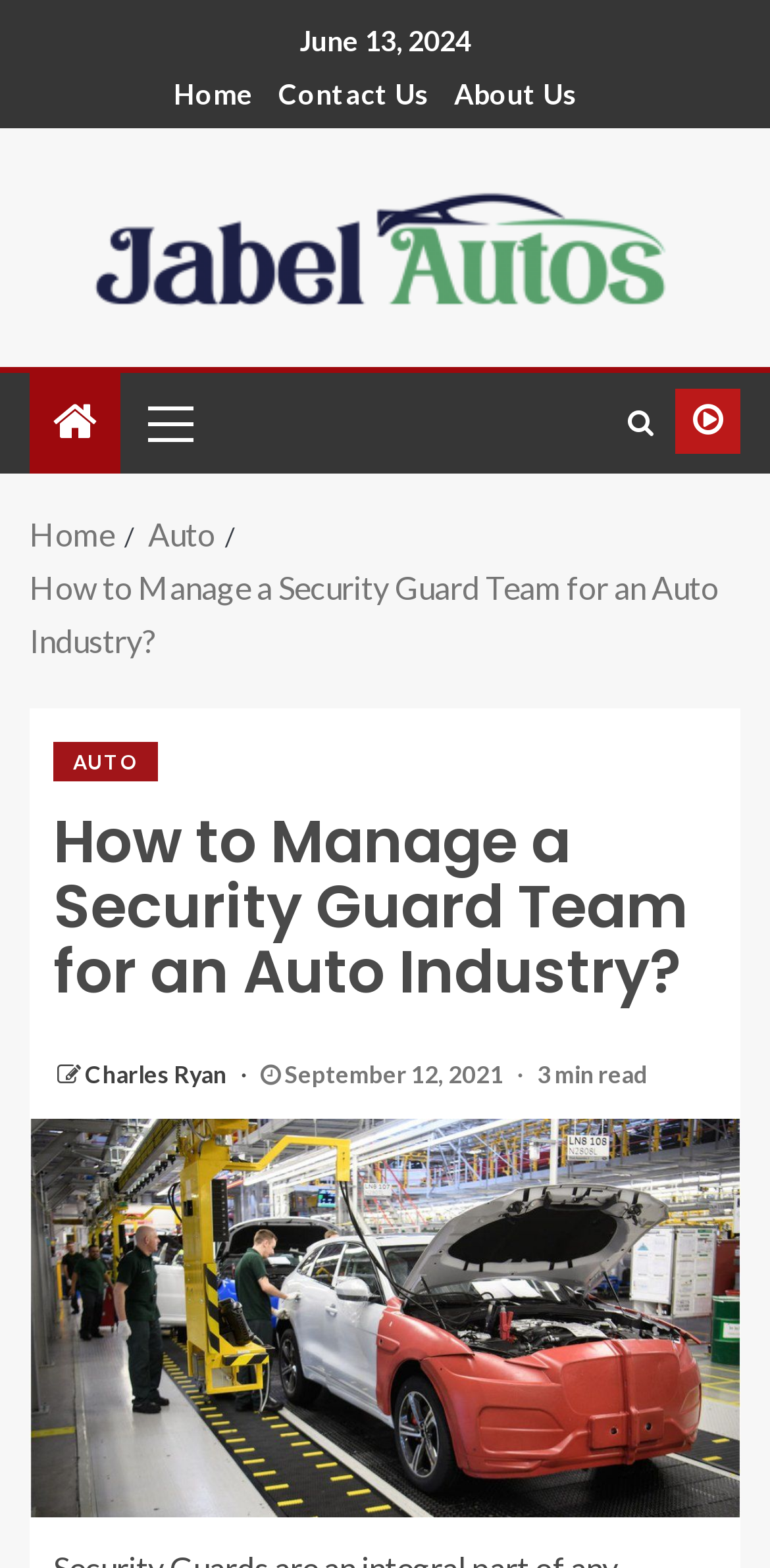Give a detailed account of the webpage, highlighting key information.

The webpage is about managing a security guard team for the auto industry. At the top, there is a date "June 13, 2024" positioned near the center. Below it, there are three links: "Home", "Contact Us", and "About Us", aligned horizontally and centered at the top of the page. To the left of these links, there is a link "Jabel Autos" with an accompanying image of the same name. 

Further down, there is a primary menu with a link and a generic element. On the right side, there are two more links, one with a font awesome icon and another with no text. Below these elements, there is a navigation section labeled "Breadcrumbs" with three links: "Home", "Auto", and the title of the article "How to Manage a Security Guard Team for an Auto Industry?".

The main content of the page is an article with a header section that includes a link "AUTO", the title of the article "How to Manage a Security Guard Team for an Auto Industry?", a link to the author "Charles Ryan", a date "September 12, 2021", and a text "3 min read" indicating the reading time. The article's content is not explicitly described in the accessibility tree, but based on the meta description, it is likely to discuss the importance and roles of security guards in the auto industry.